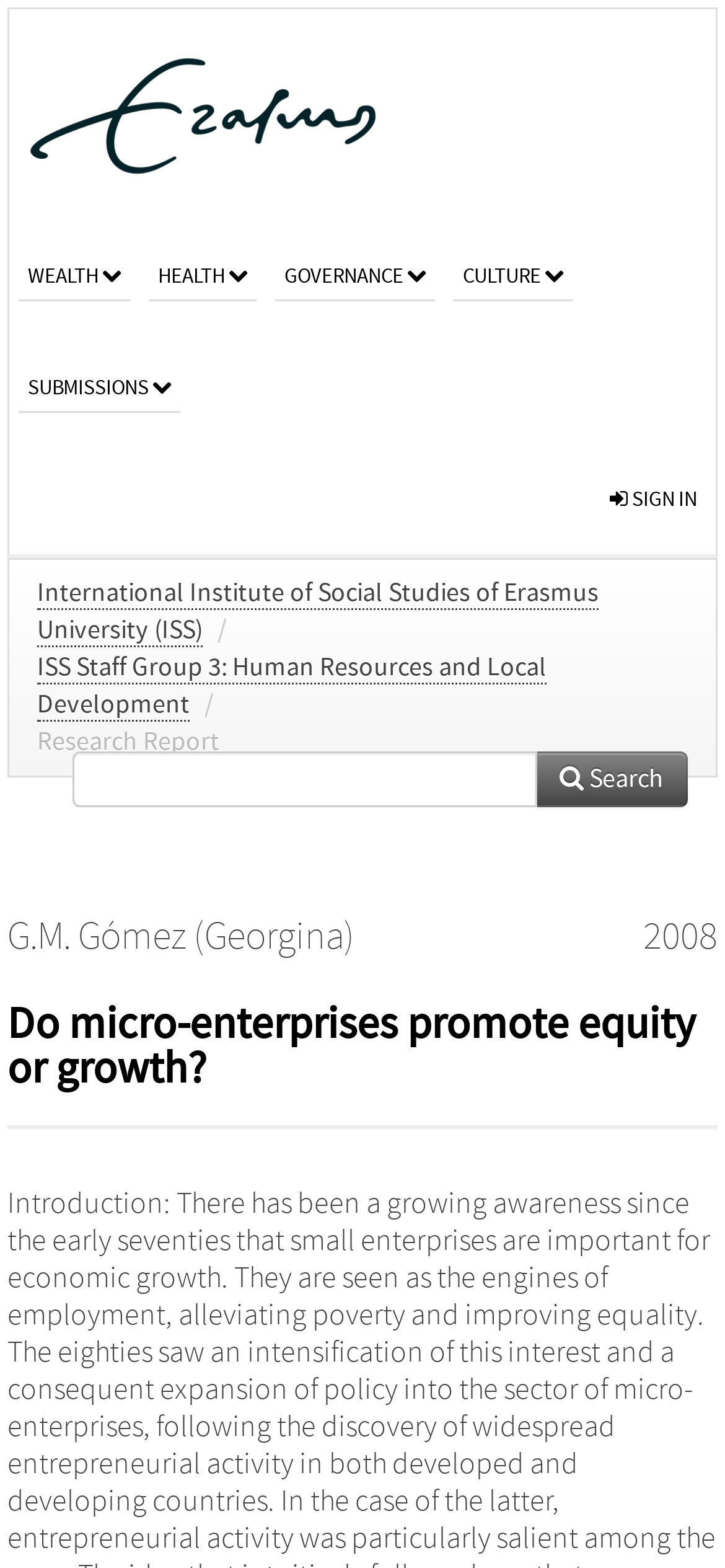Offer a comprehensive description of the webpage’s content and structure.

The webpage is a repository page from Erasmus University, specifically showcasing a research report titled "Do micro-enterprises promote equity or growth?" by G.M. Gómez (Georgina) published in 2008. 

At the top left, there is a link to the university website accompanied by an image. Below this, there are five links arranged horizontally, labeled as WEALTH, HEALTH, GOVERNANCE, CULTURE, and SUBMISSIONS. 

To the right of these links, there is a sign-in button. Below the sign-in button, there is a link to the International Institute of Social Studies of Erasmus University (ISS), followed by a forward slash, and then a link to the ISS Staff Group 3: Human Resources and Local Development. 

A "Research Report" label is placed below these links. Underneath, there is a search bar with a search icon on the right. 

The main content of the page is headed by the title "Do micro-enterprises promote equity or growth?" which spans the entire width of the page.